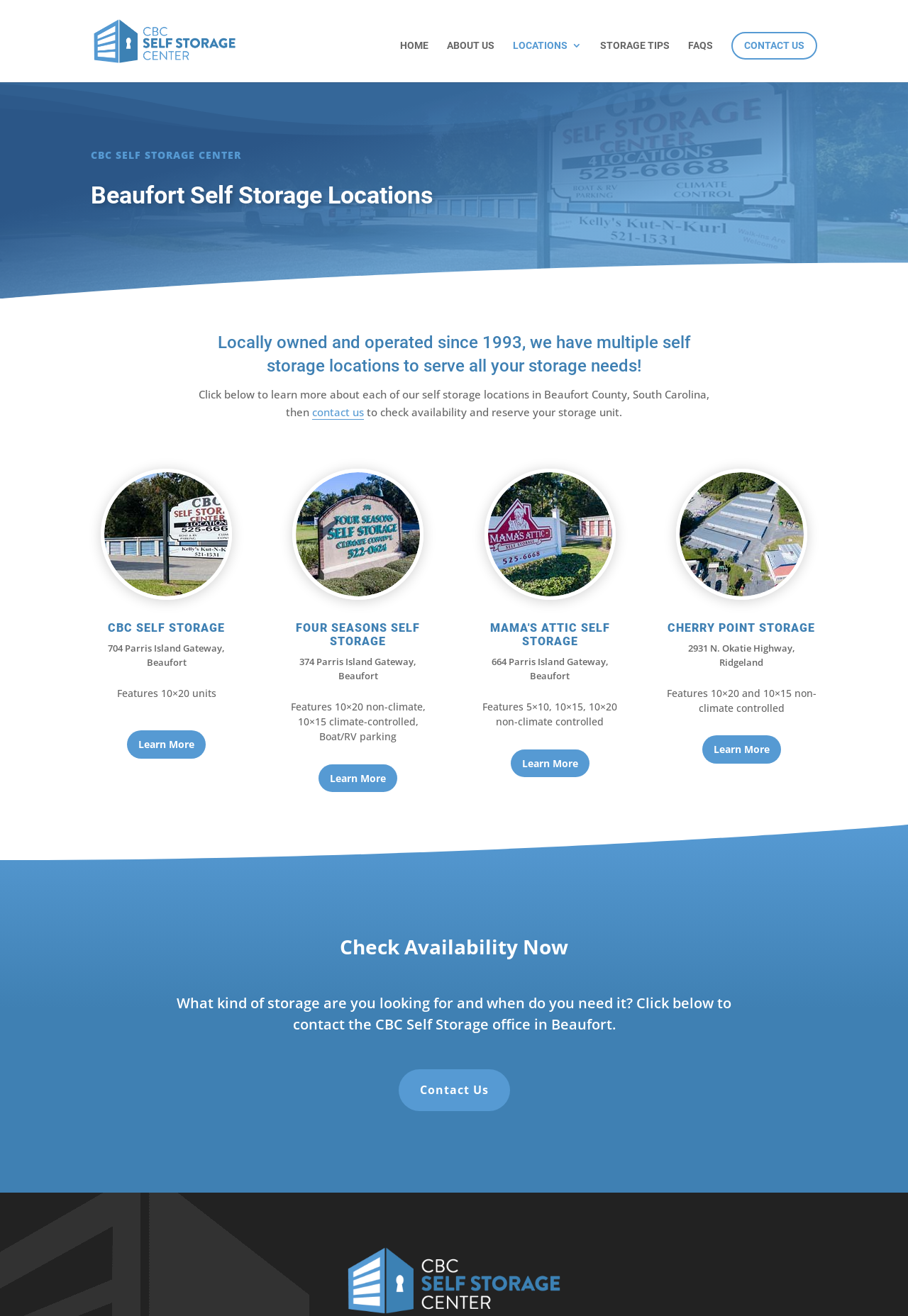Locate the bounding box coordinates of the element that needs to be clicked to carry out the instruction: "Click the HOME link". The coordinates should be given as four float numbers ranging from 0 to 1, i.e., [left, top, right, bottom].

[0.441, 0.031, 0.472, 0.062]